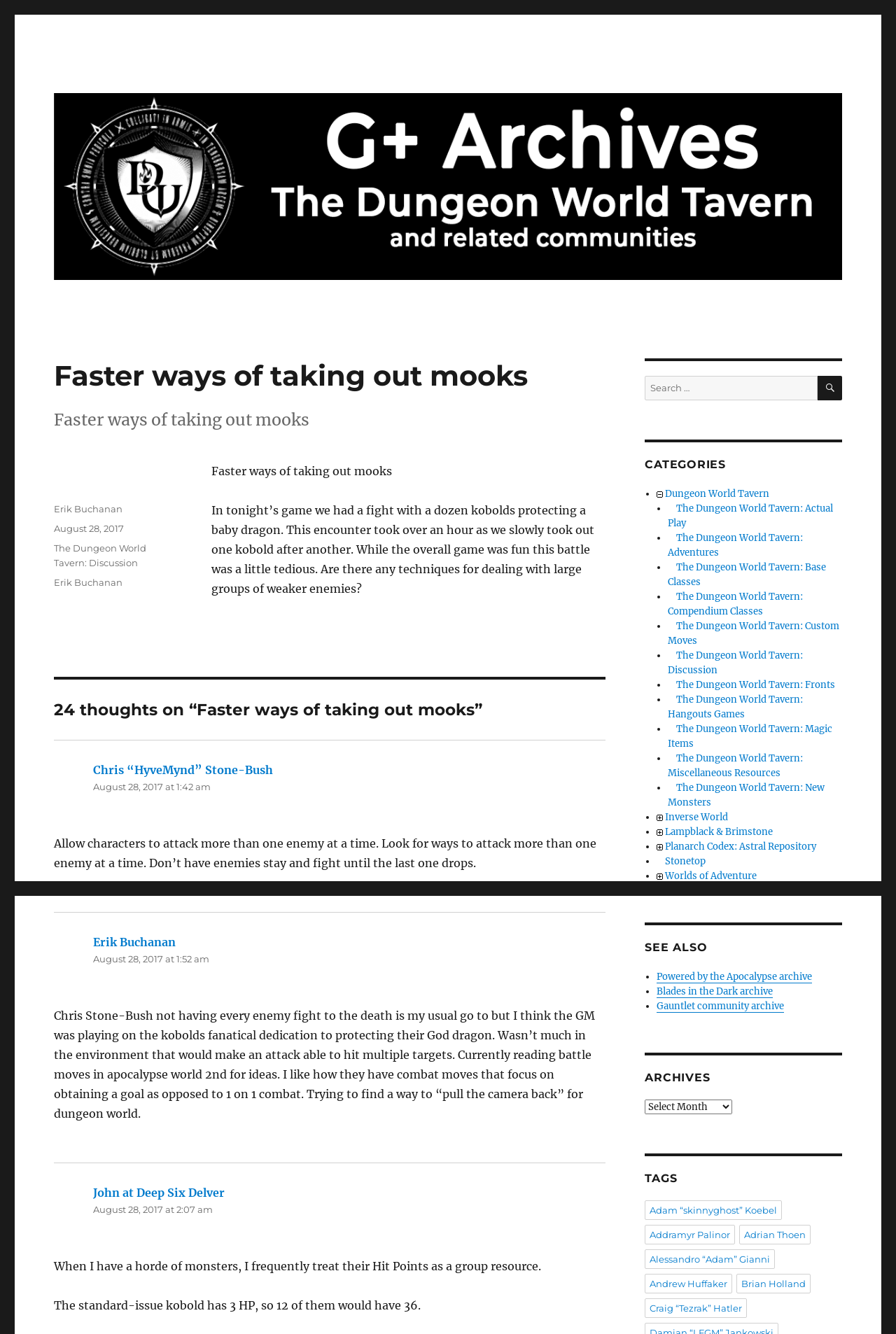Locate the bounding box coordinates of the element's region that should be clicked to carry out the following instruction: "Follow us on social media". The coordinates need to be four float numbers between 0 and 1, i.e., [left, top, right, bottom].

None